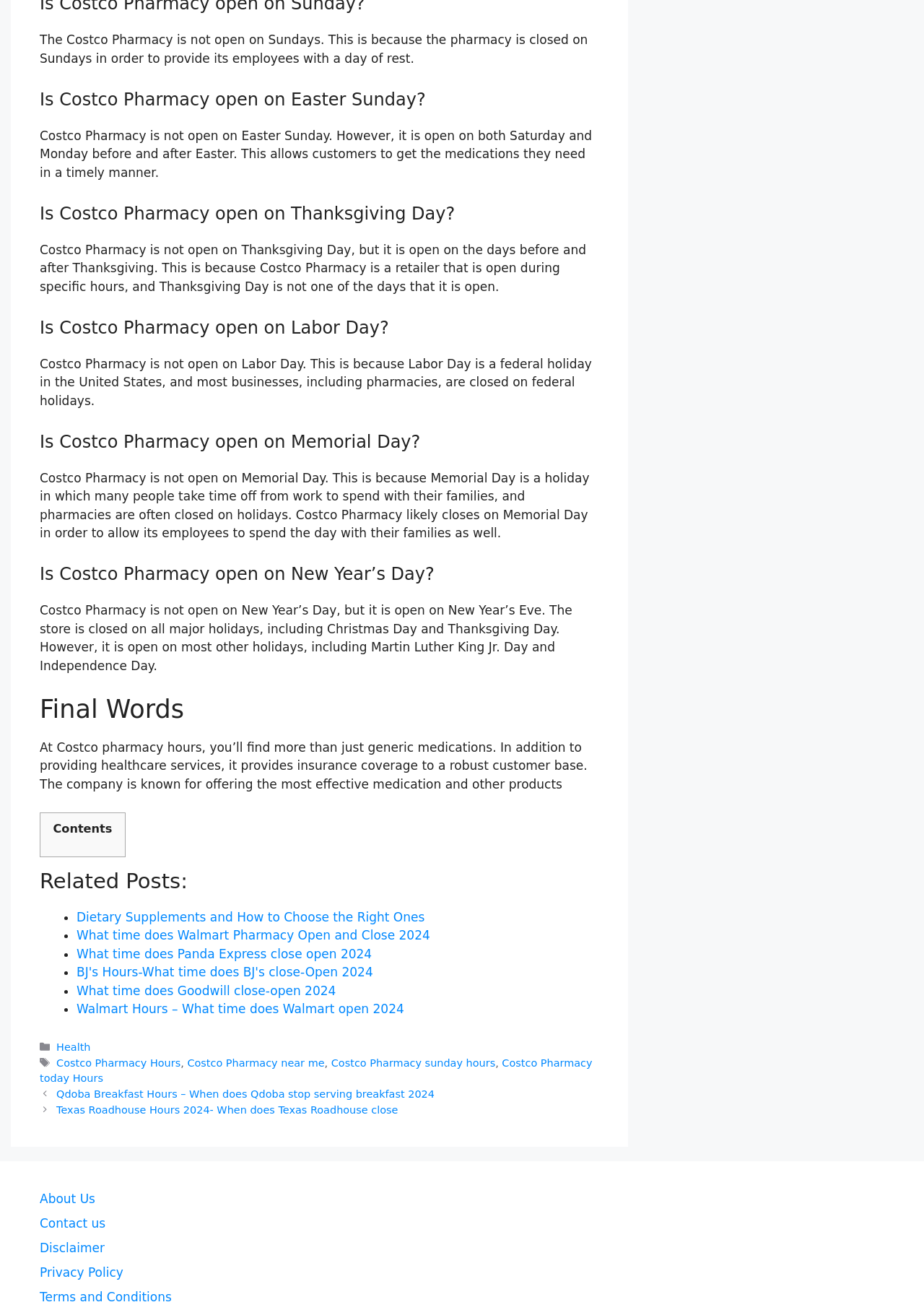Find and indicate the bounding box coordinates of the region you should select to follow the given instruction: "Click on 'Costco Pharmacy near me'".

[0.203, 0.807, 0.351, 0.816]